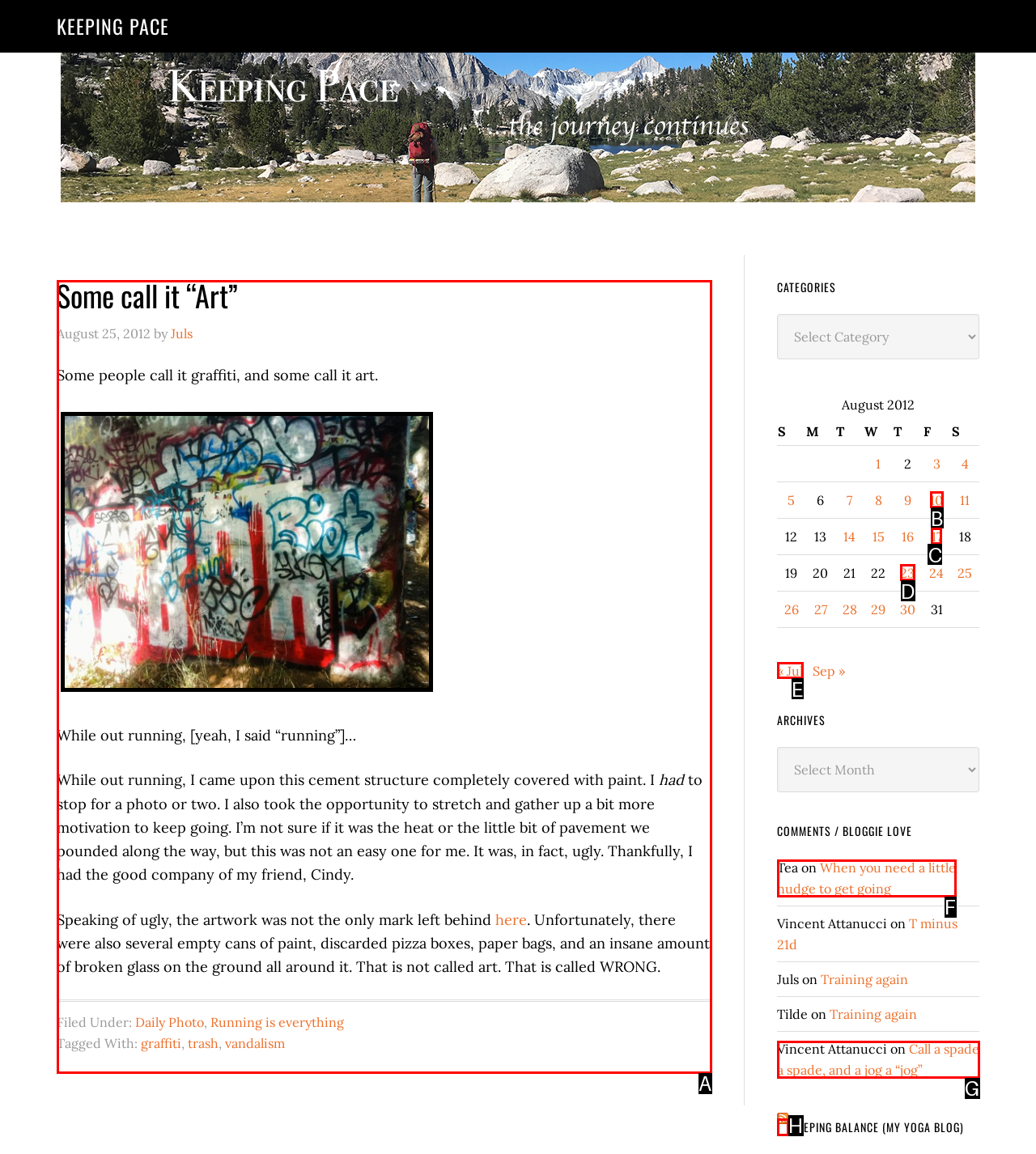Please indicate which option's letter corresponds to the task: Read the article 'Some call it “Art”' by examining the highlighted elements in the screenshot.

A